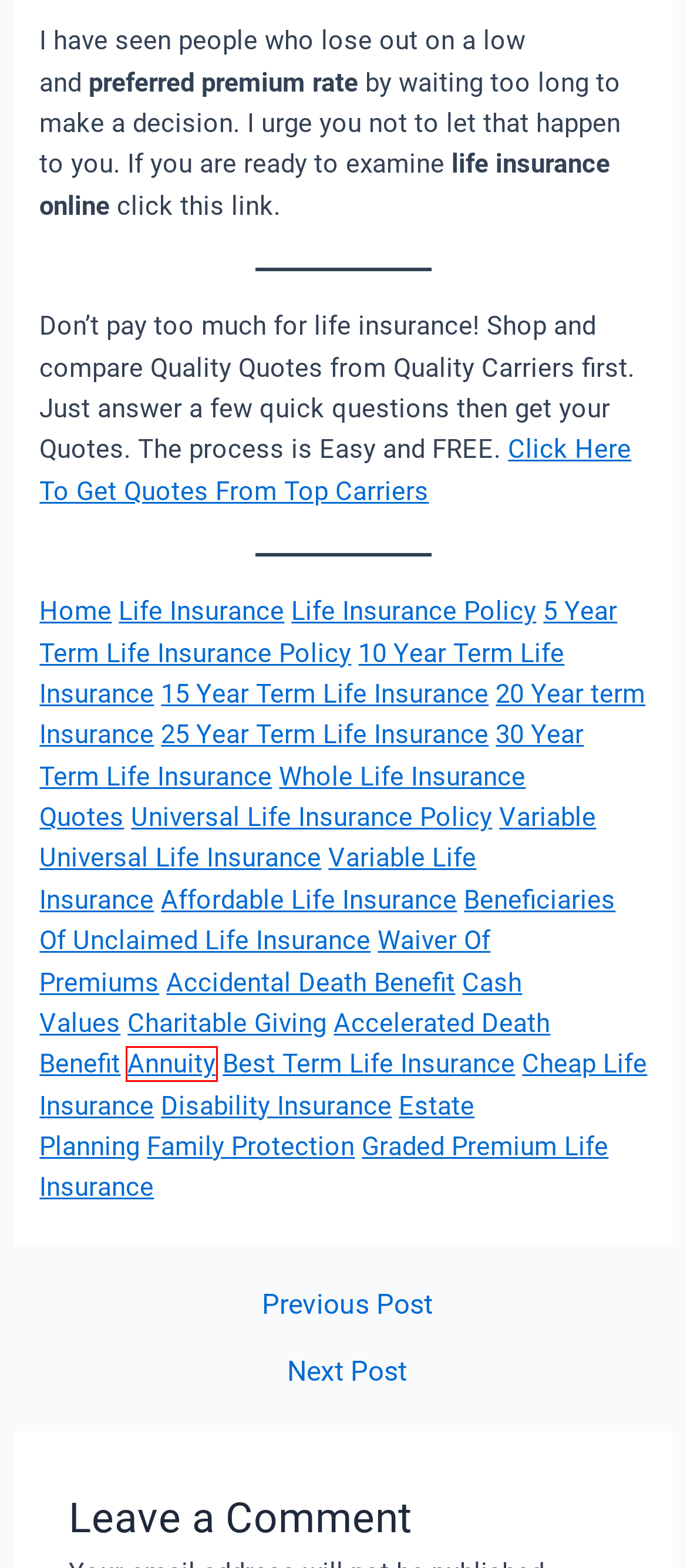You have a screenshot of a webpage with a red rectangle bounding box around a UI element. Choose the best description that matches the new page after clicking the element within the bounding box. The candidate descriptions are:
A. 20 Year Life Insurance - Life Insurance Hub
B. Estate Planning - Life Insurance Hub
C. Variable Universal Life Insurance - Life Insurance Hub
D. Beneficiaries Of Unclaimed Life Insurance - Life Insurance Hub
E. No Limit To Investment Amount In Annuities - Life Insurance Hub
F. Graded Premium Life Insurance - Life Insurance Hub
G. Waiver Of Premium Rider - Life Insurance Hub
H. Best Term Life Insurance - Life Insurance Hub

E